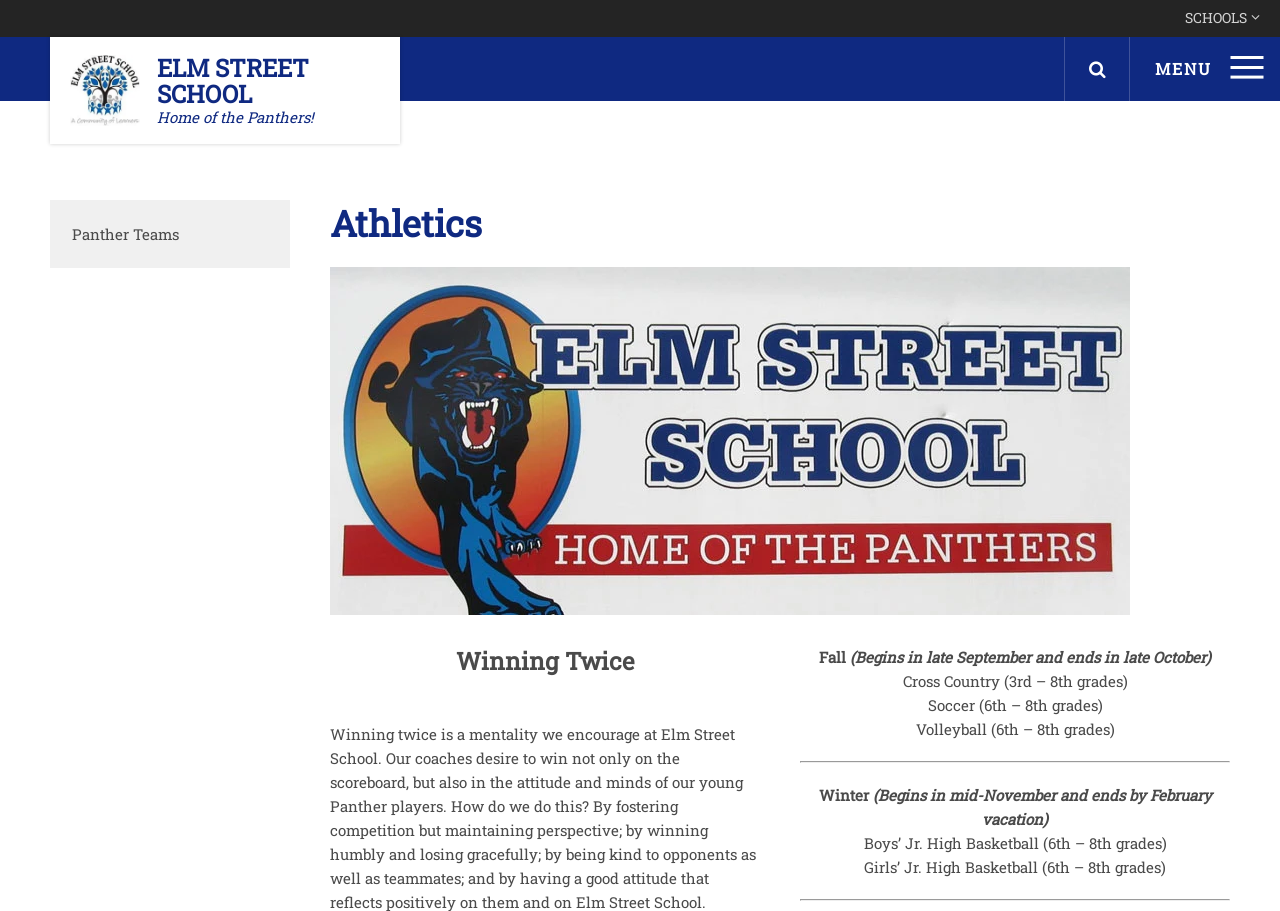Provide the bounding box coordinates for the area that should be clicked to complete the instruction: "Go to Elm Street School page".

[0.055, 0.061, 0.11, 0.138]